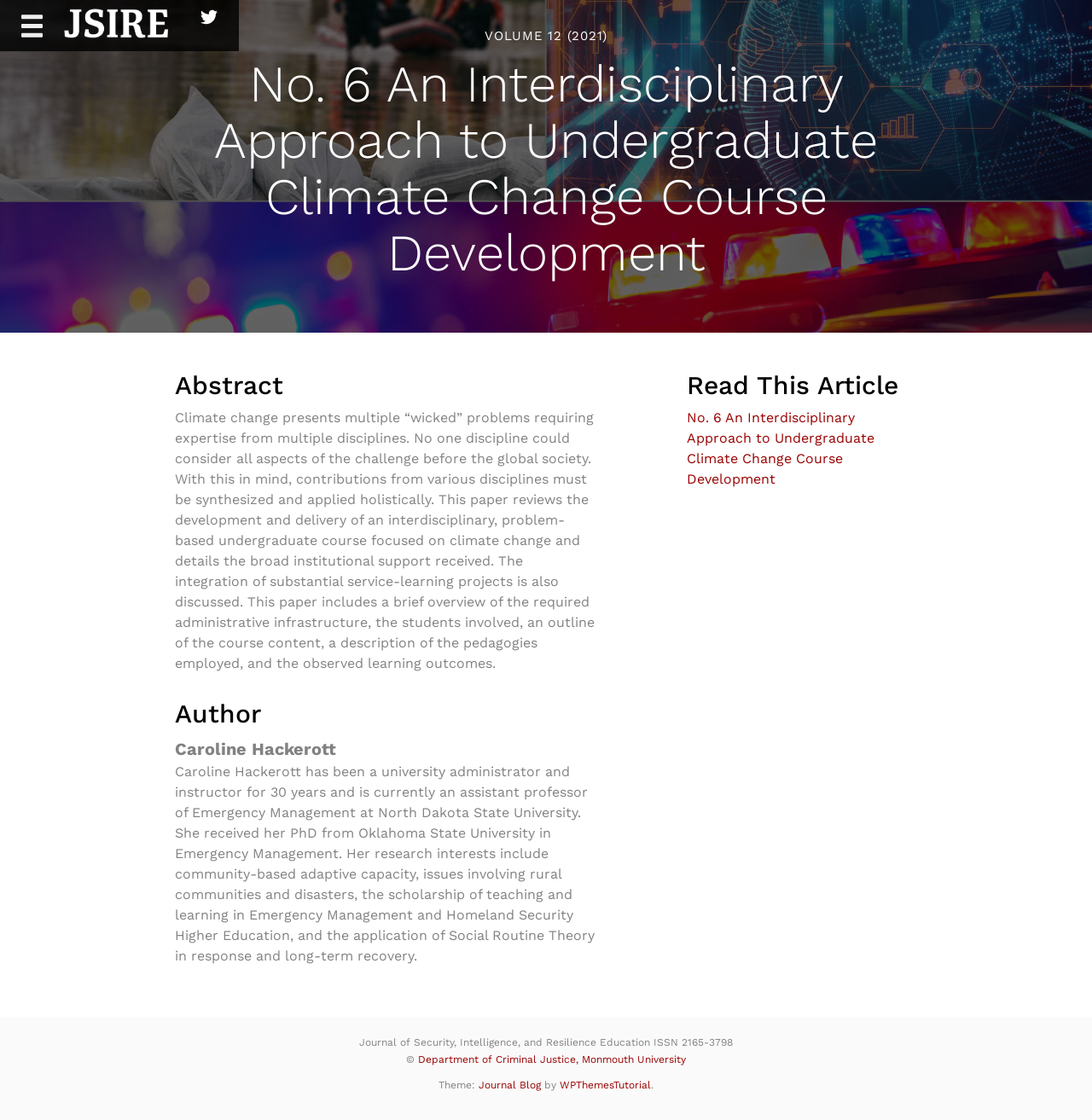Pinpoint the bounding box coordinates of the clickable area necessary to execute the following instruction: "Go to the JSIRE Twitter Page". The coordinates should be given as four float numbers between 0 and 1, namely [left, top, right, bottom].

[0.184, 0.008, 0.199, 0.023]